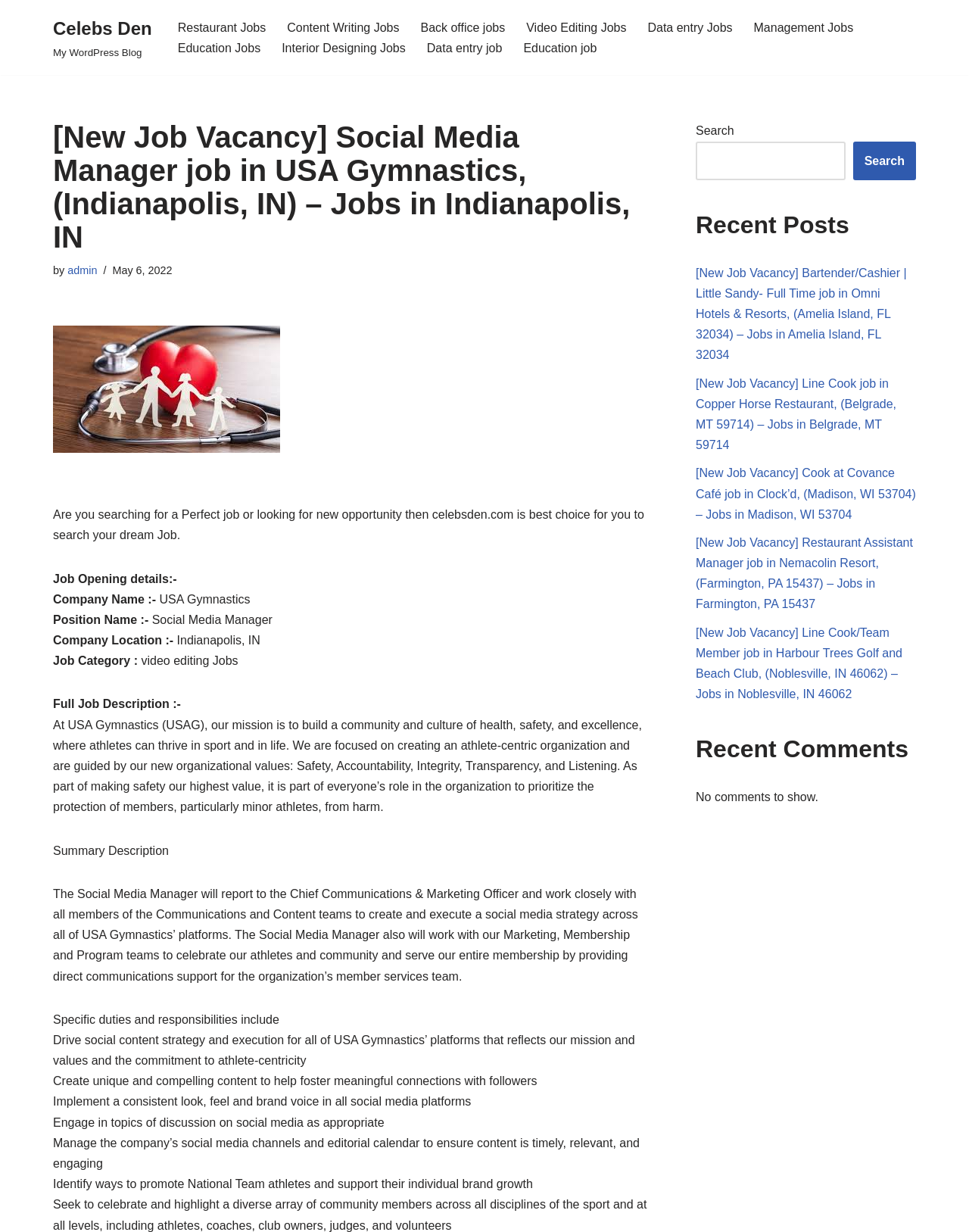What is the position name of the job posting?
Look at the screenshot and give a one-word or phrase answer.

Social Media Manager